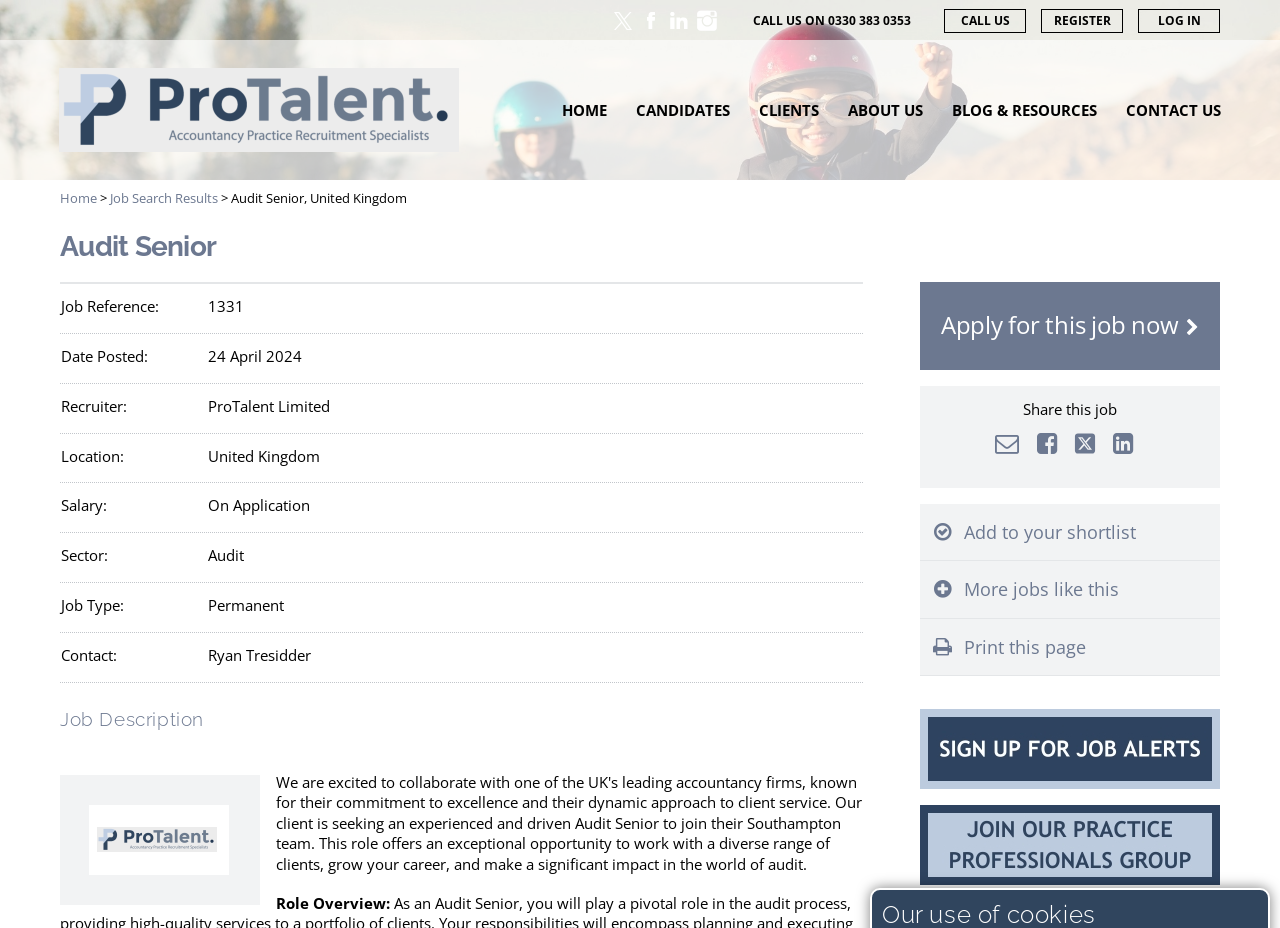How many social media links are available on the page?
Please look at the screenshot and answer in one word or a short phrase.

4